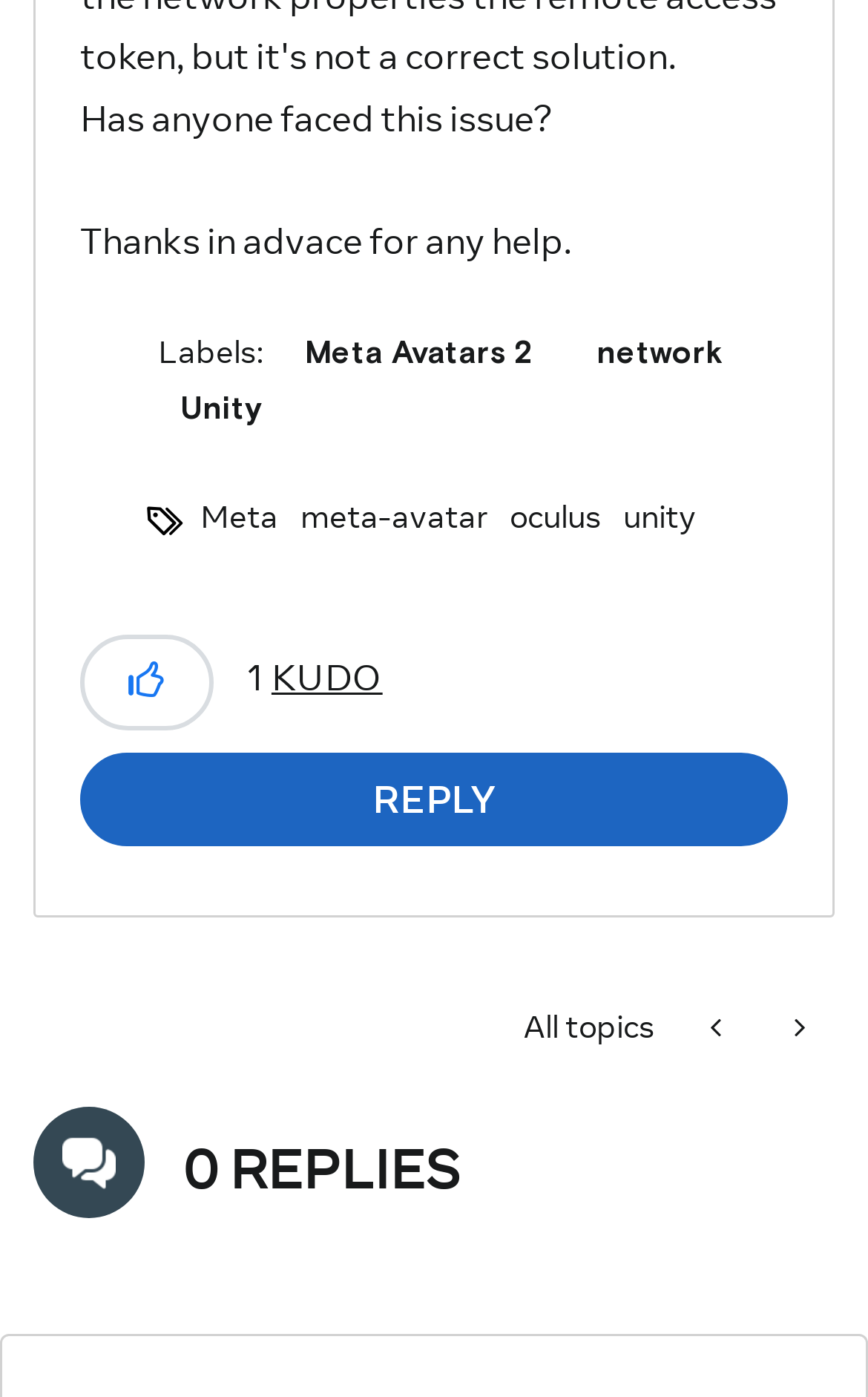Find and indicate the bounding box coordinates of the region you should select to follow the given instruction: "Click on the 'Meta Avatars 2' link".

[0.326, 0.237, 0.641, 0.266]